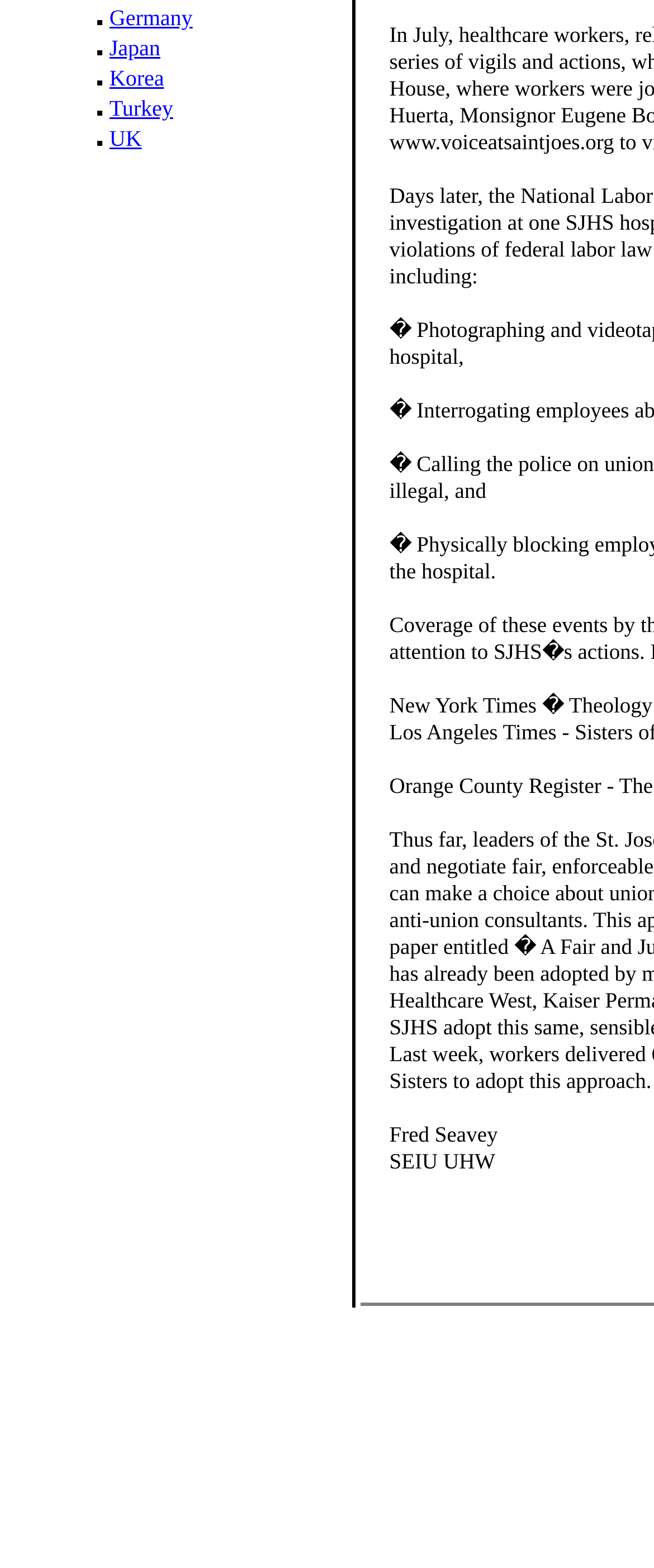Using the provided description: "Turkey", find the bounding box coordinates of the corresponding UI element. The output should be four float numbers between 0 and 1, in the format [left, top, right, bottom].

[0.167, 0.06, 0.265, 0.078]